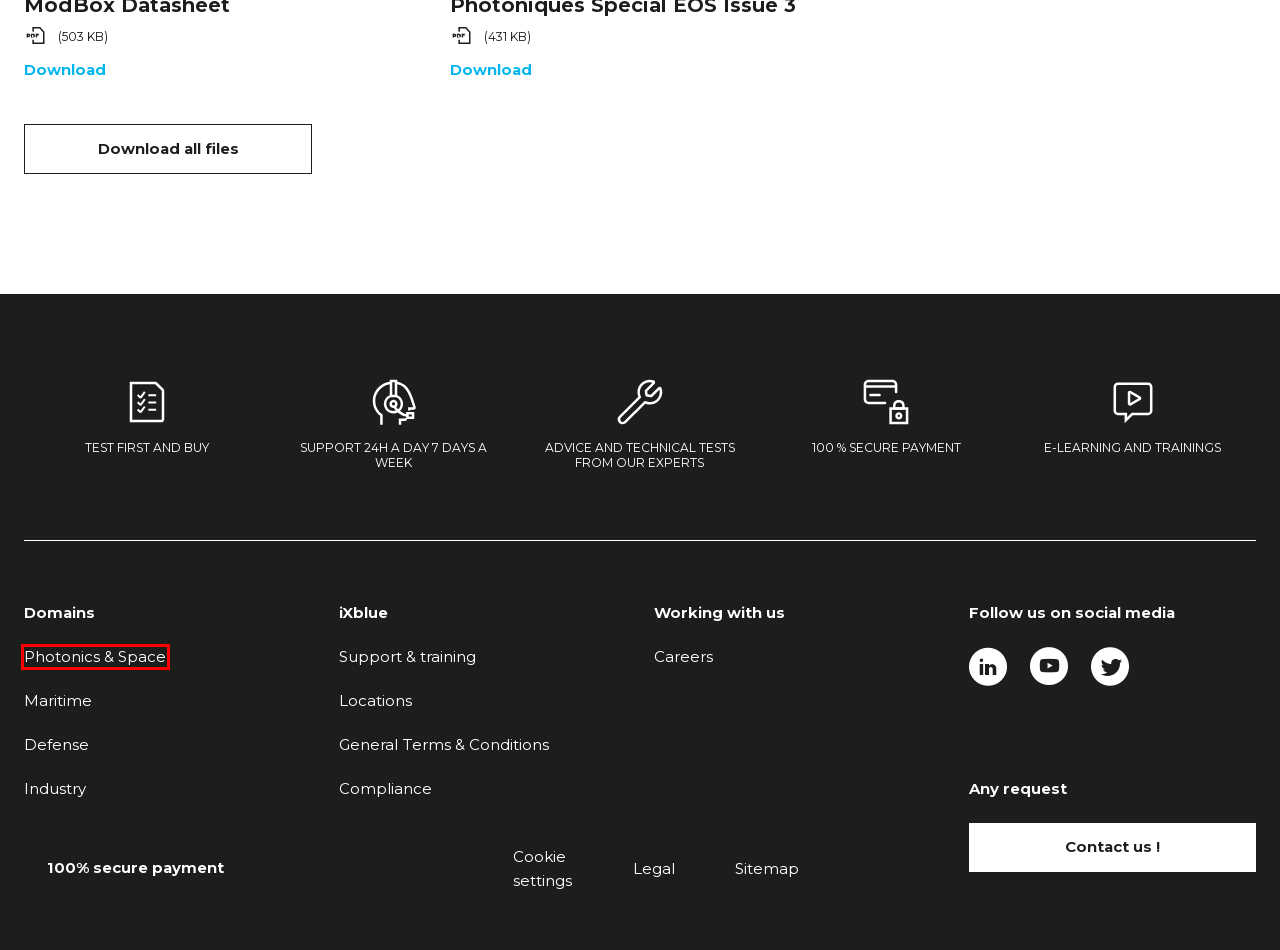You are provided with a screenshot of a webpage that has a red bounding box highlighting a UI element. Choose the most accurate webpage description that matches the new webpage after clicking the highlighted element. Here are your choices:
A. Begin Your Career With Us - iXblue
B. Legal - iXblue
C. High-performance solutions for Civil Engineering, Rail, and Testing - iXblue
D. Advanced maritime solutions: Subsea positioning and navigation, subsea imagery, maritime autonomy
E. Locations - iXblue
F. Compliance - iXblue
G. Navigation solutions for land defense and naval forces - iXblue
H. High-performance, innovative and reliable photonic solutions - iXblue

H